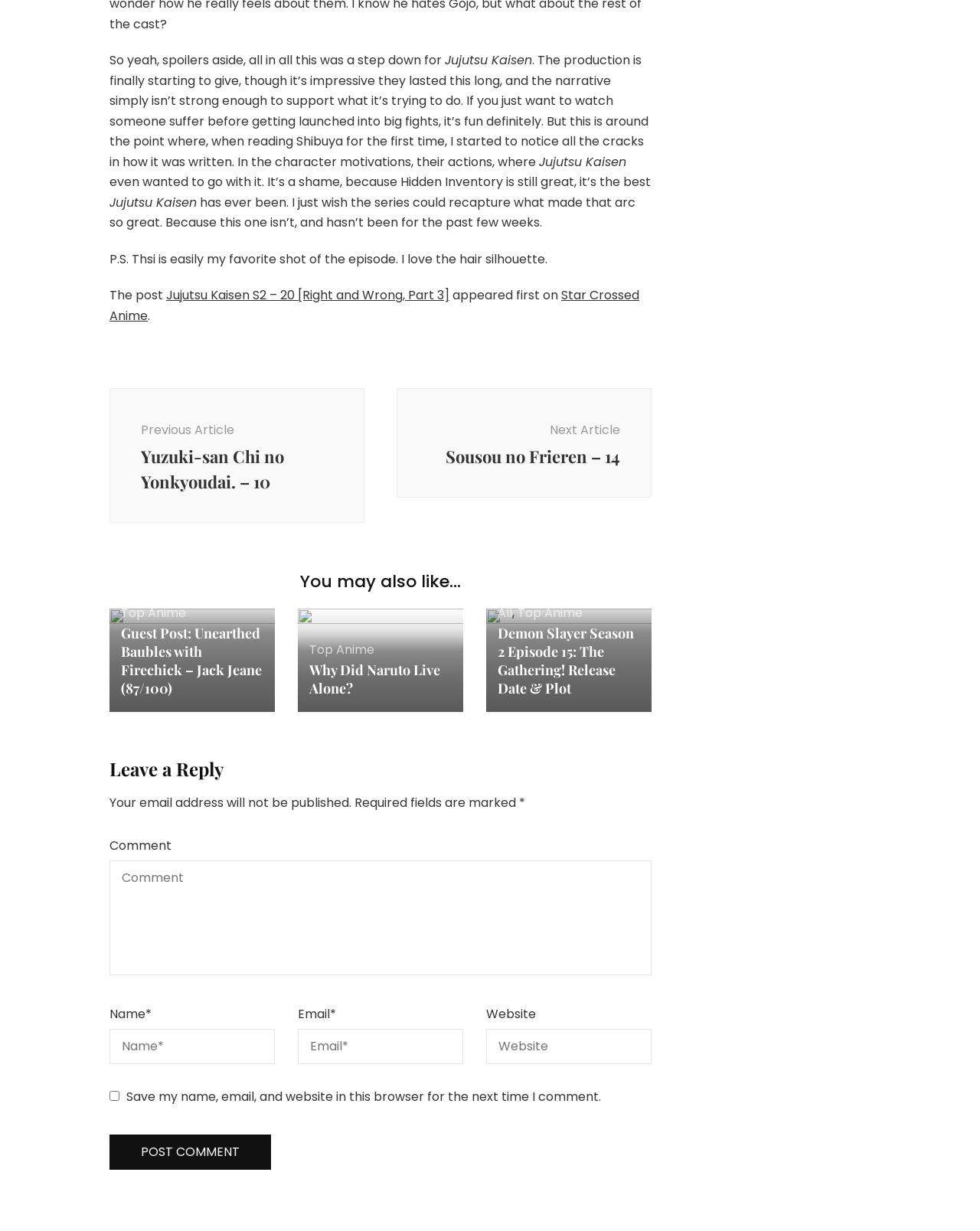What is the title of the anime being discussed?
Refer to the screenshot and deliver a thorough answer to the question presented.

The title of the anime being discussed can be found in the text 'Jujutsu Kaisen S2 – 20 [Right and Wrong, Part 3]' which is a link on the webpage.